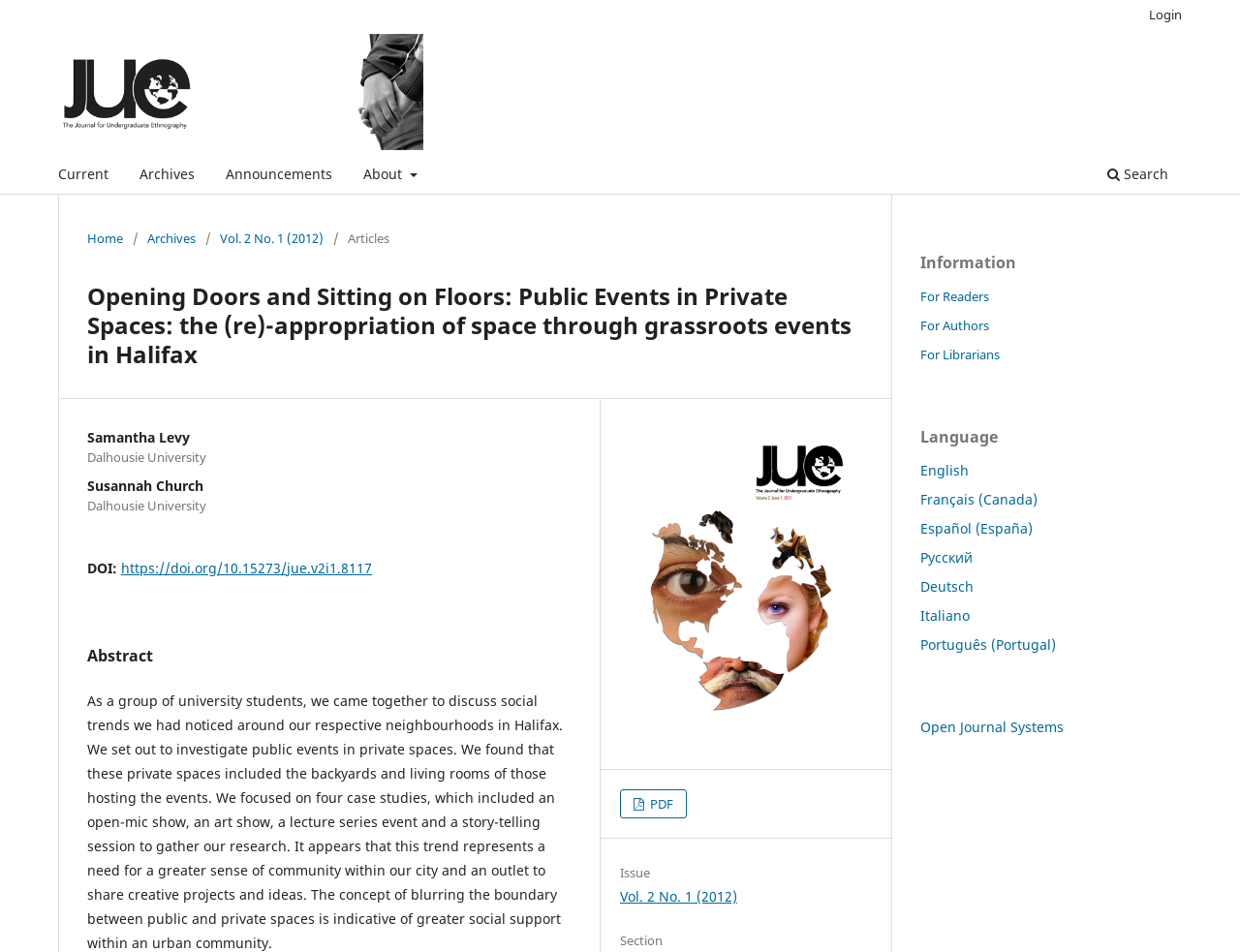Determine the bounding box coordinates of the element that should be clicked to execute the following command: "Download the article in PDF format".

[0.5, 0.829, 0.554, 0.86]